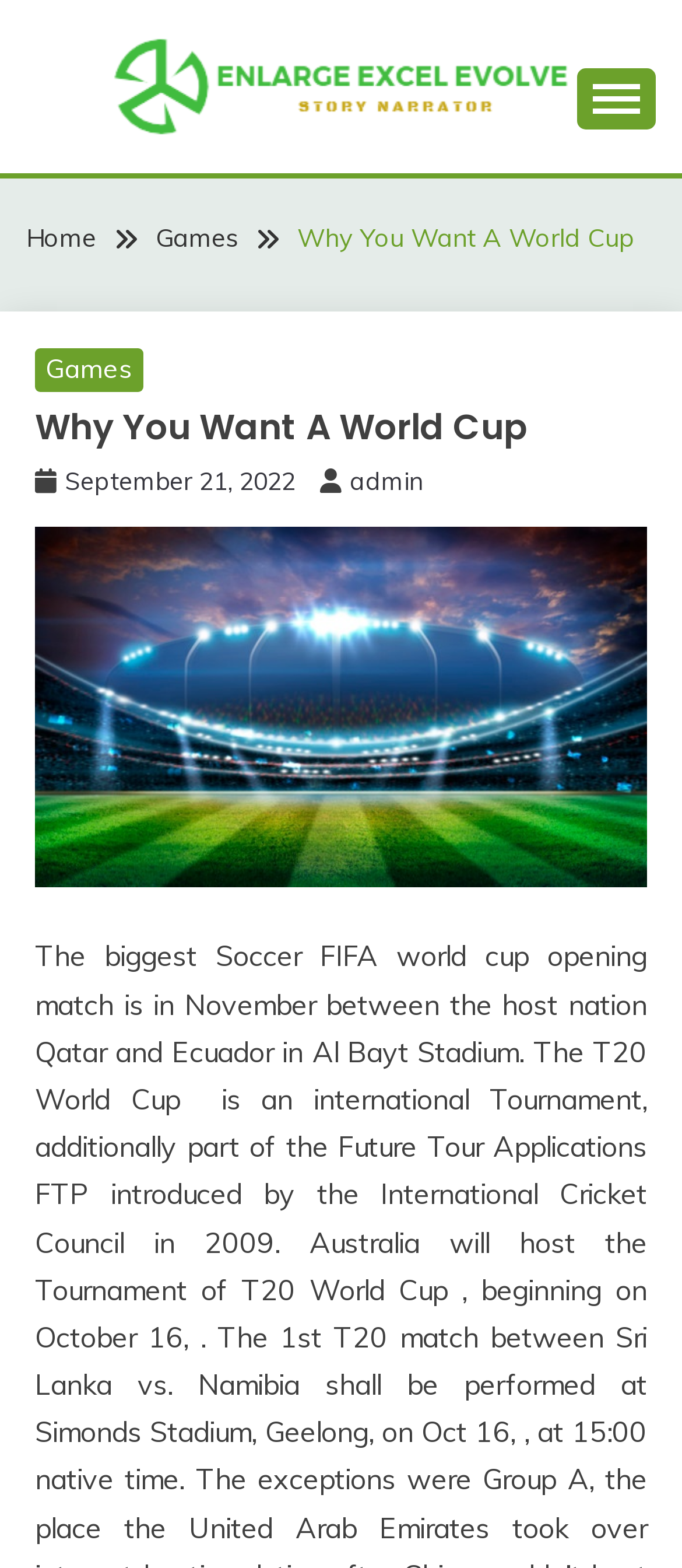What is the text of the static text element?
Please give a well-detailed answer to the question.

I found the static text element with the text 'Story Narrator' located at coordinates [0.162, 0.086, 0.426, 0.109].